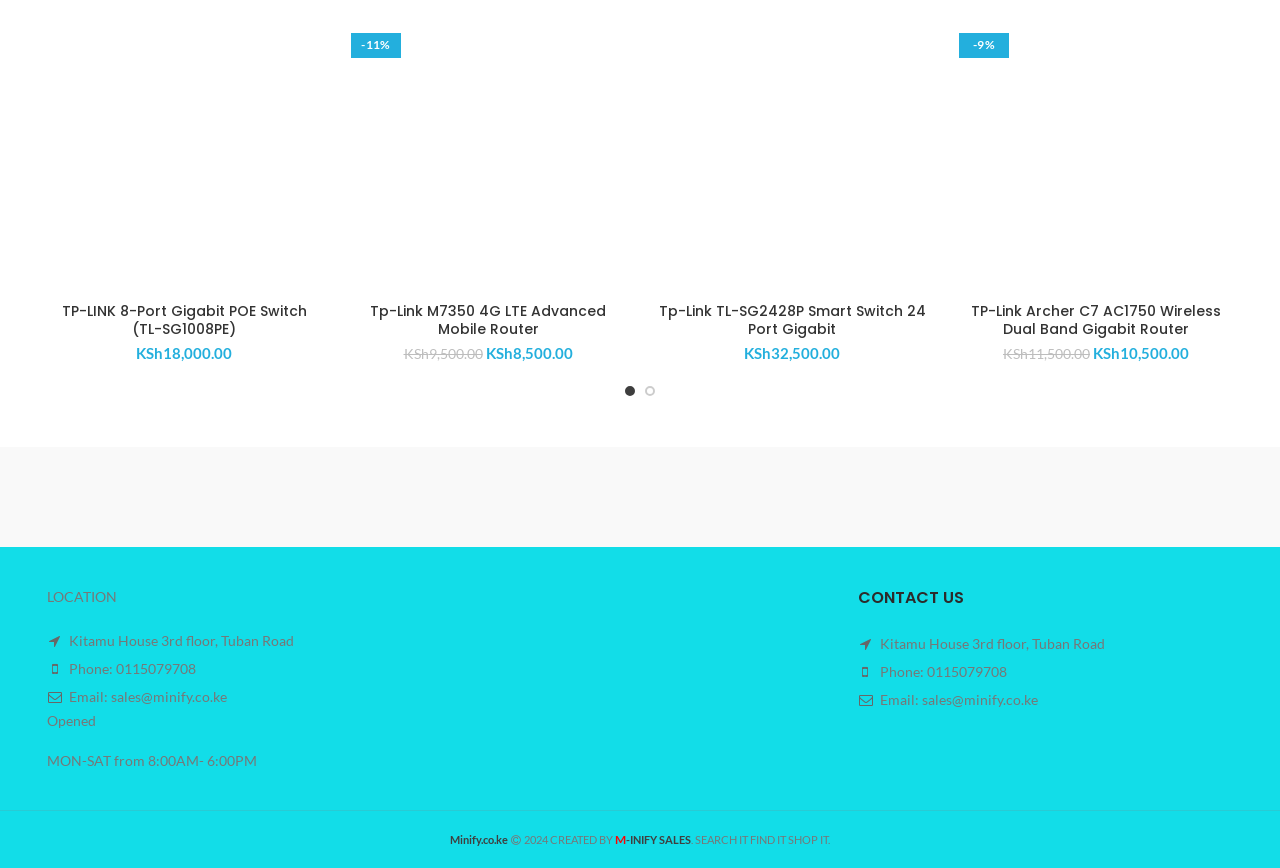For the given element description Add to cart, determine the bounding box coordinates of the UI element. The coordinates should follow the format (top-left x, top-left y, bottom-right x, bottom-right y) and be within the range of 0 to 1.

[0.749, 0.338, 0.963, 0.382]